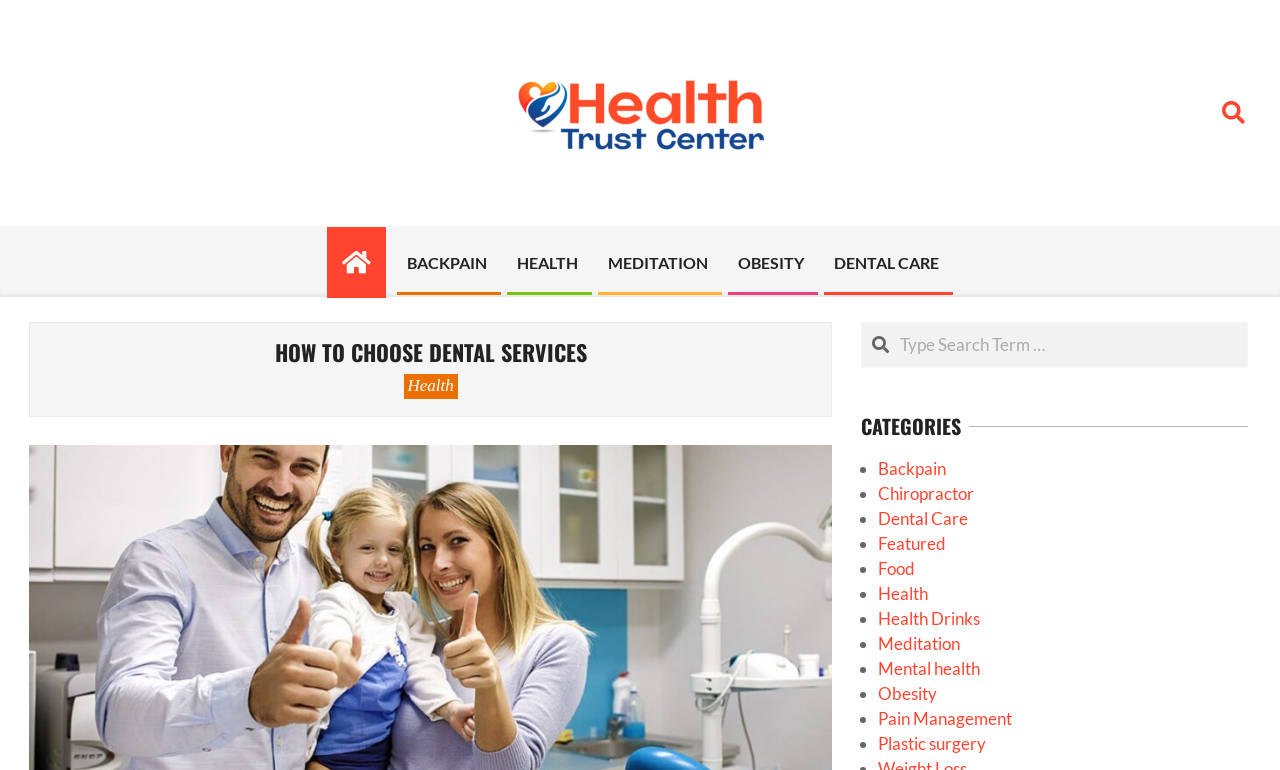Please identify the coordinates of the bounding box that should be clicked to fulfill this instruction: "Click on the BACKPAIN link".

[0.306, 0.302, 0.392, 0.379]